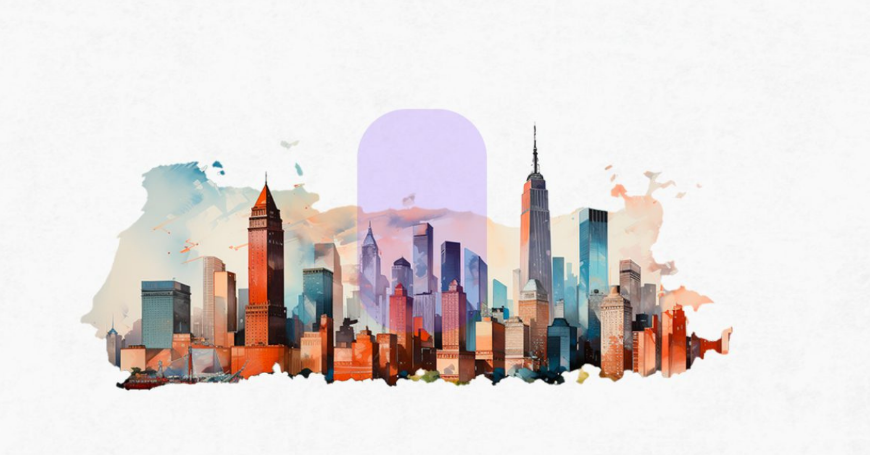Describe the scene depicted in the image with great detail.

This vibrant artistic representation features a stylized skyline of New York City, capturing its iconic architecture and bustling energy. The artwork blends a variety of hues and brushstroke techniques, creating a watercolor effect that evokes the dynamic spirit of urban life. Notable skyscrapers, including the Empire State Building, are prominently displayed, suggesting a fusion of tradition and modernity in this metropolis. The central purple oval adds an abstract touch, drawing the viewer's eye and enhancing the composition. This image resonates with themes of online influence and personal expression, embodying the complexities of digital personas in a visually stimulating way.